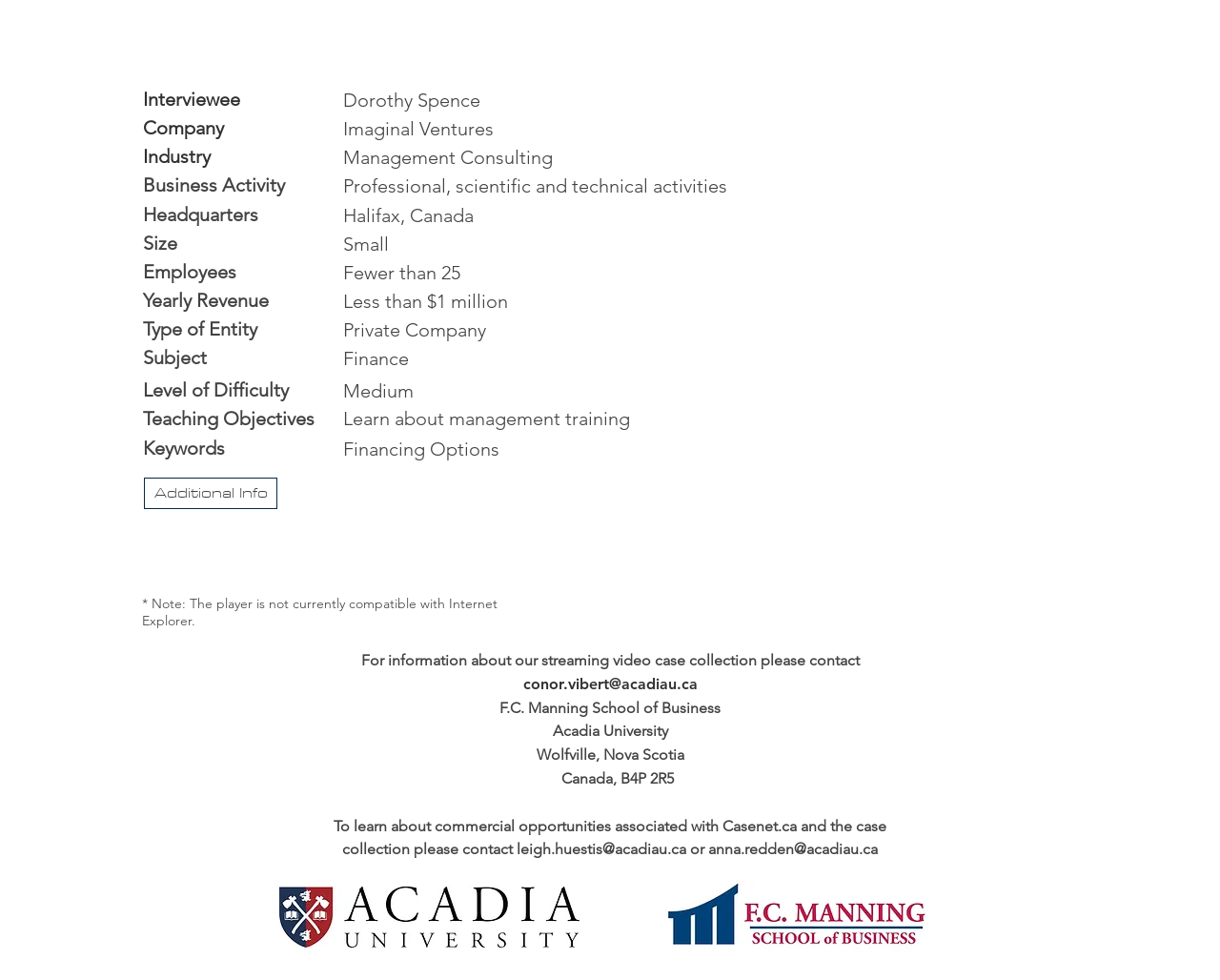Predict the bounding box coordinates of the UI element that matches this description: "Additional Info". The coordinates should be in the format [left, top, right, bottom] with each value between 0 and 1.

[0.118, 0.487, 0.227, 0.519]